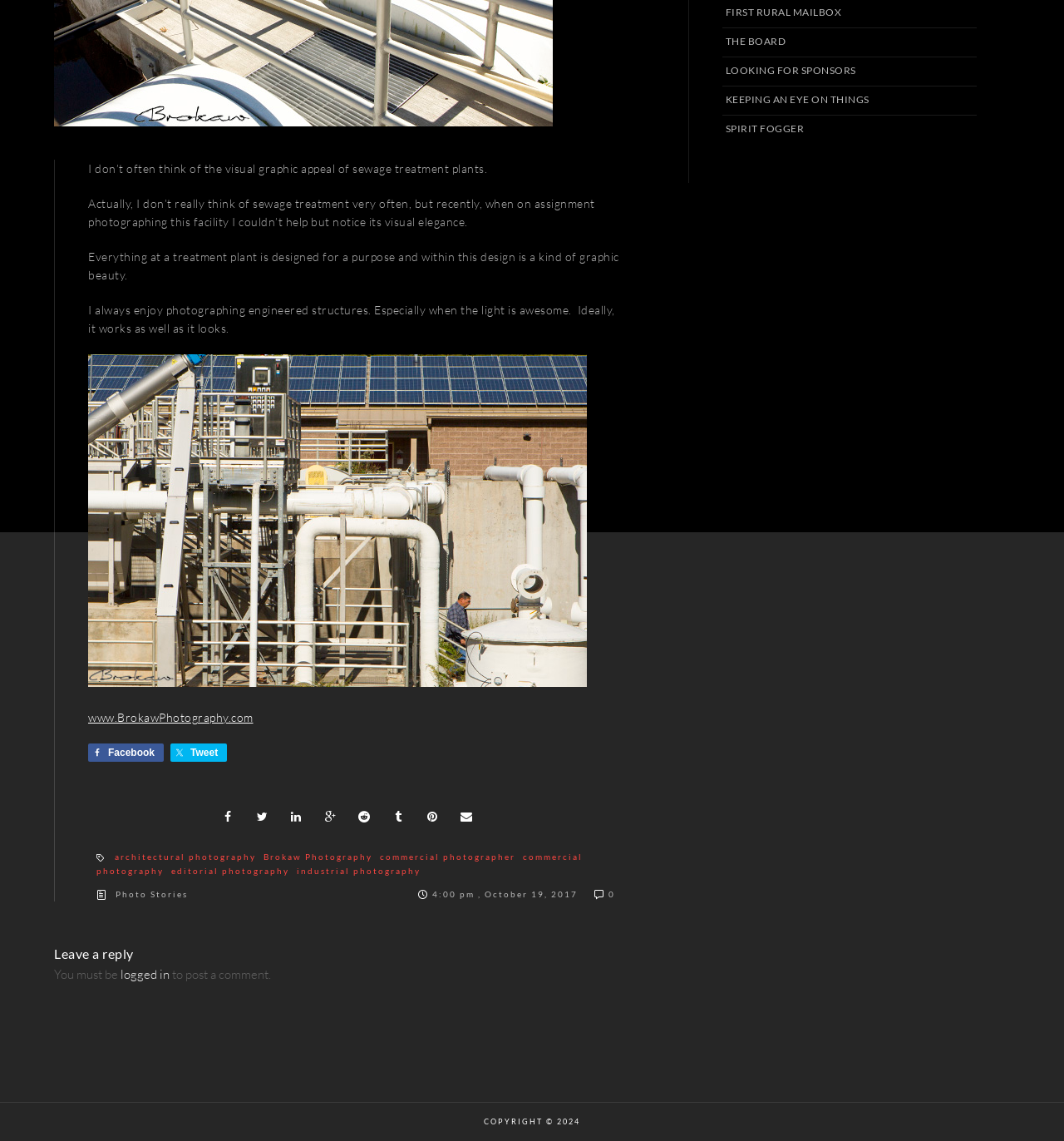Using the description: "commercial photographer", determine the UI element's bounding box coordinates. Ensure the coordinates are in the format of four float numbers between 0 and 1, i.e., [left, top, right, bottom].

[0.357, 0.746, 0.488, 0.756]